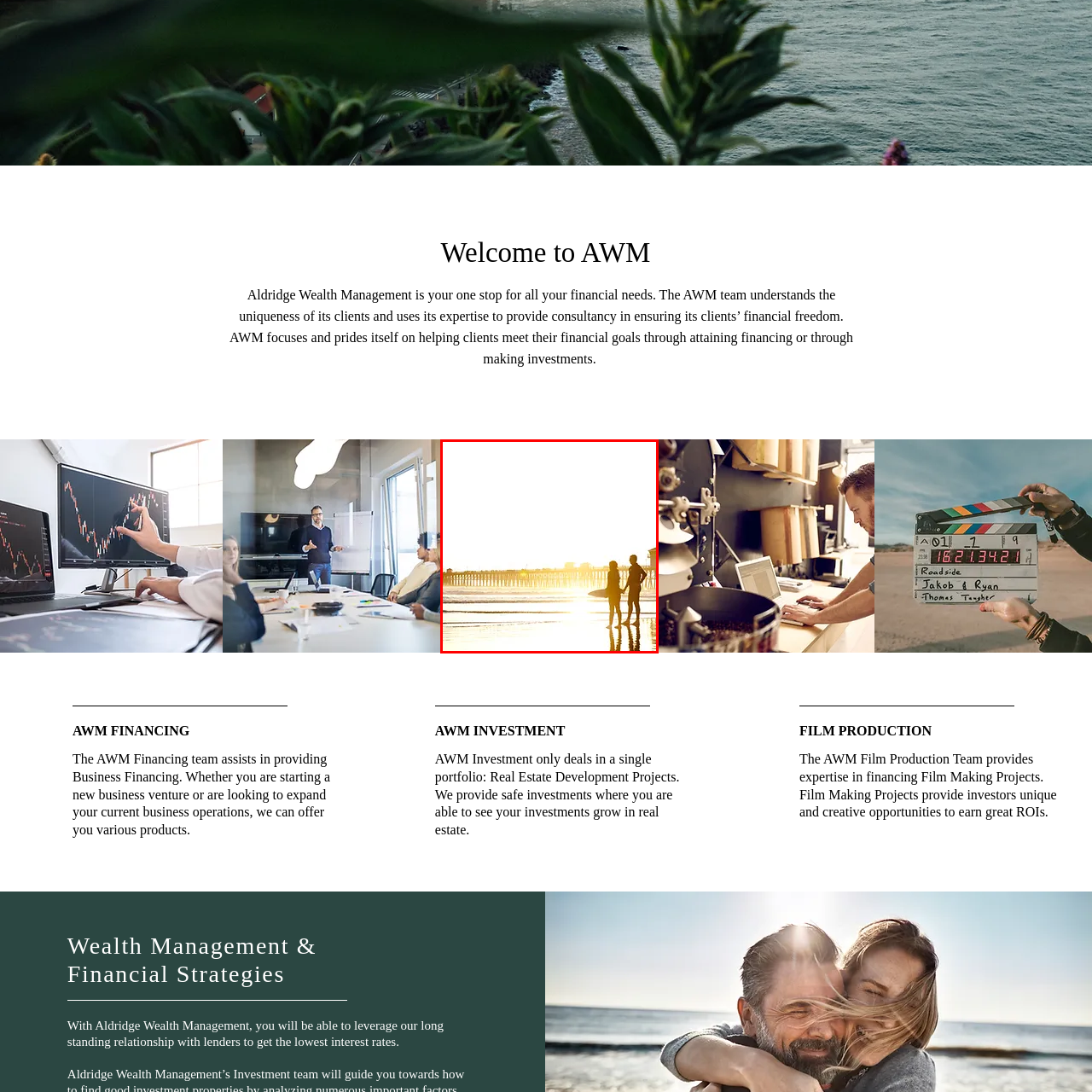Examine the content inside the red bounding box and offer a comprehensive answer to the following question using the details from the image: What is the individual holding in the image?

One of the individuals in the image is holding a surfboard, which suggests that they are engaging in or preparing for a surfing activity.